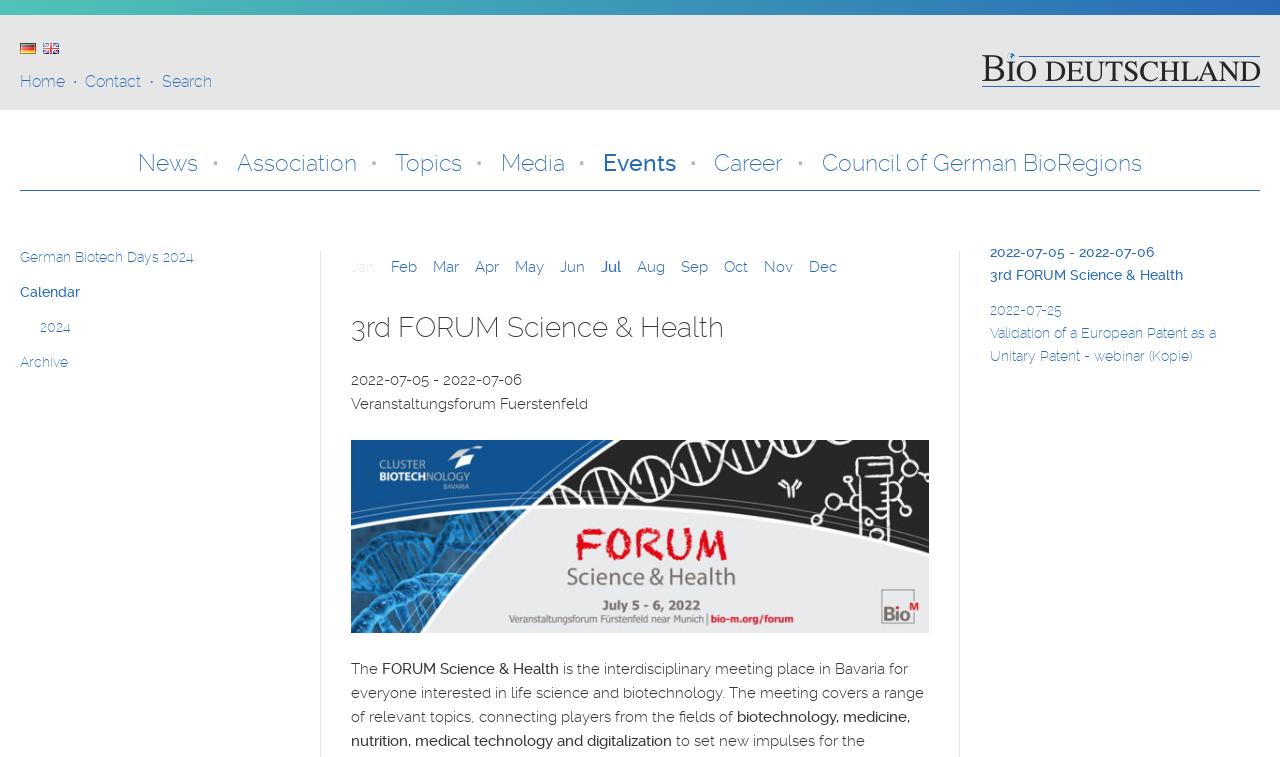What is the date of the event?
Please provide a comprehensive answer based on the visual information in the image.

I found the answer by looking at the StaticText element on the webpage, which says '2022-07-05 - 2022-07-06'. This is likely the date of the event being described on the webpage.